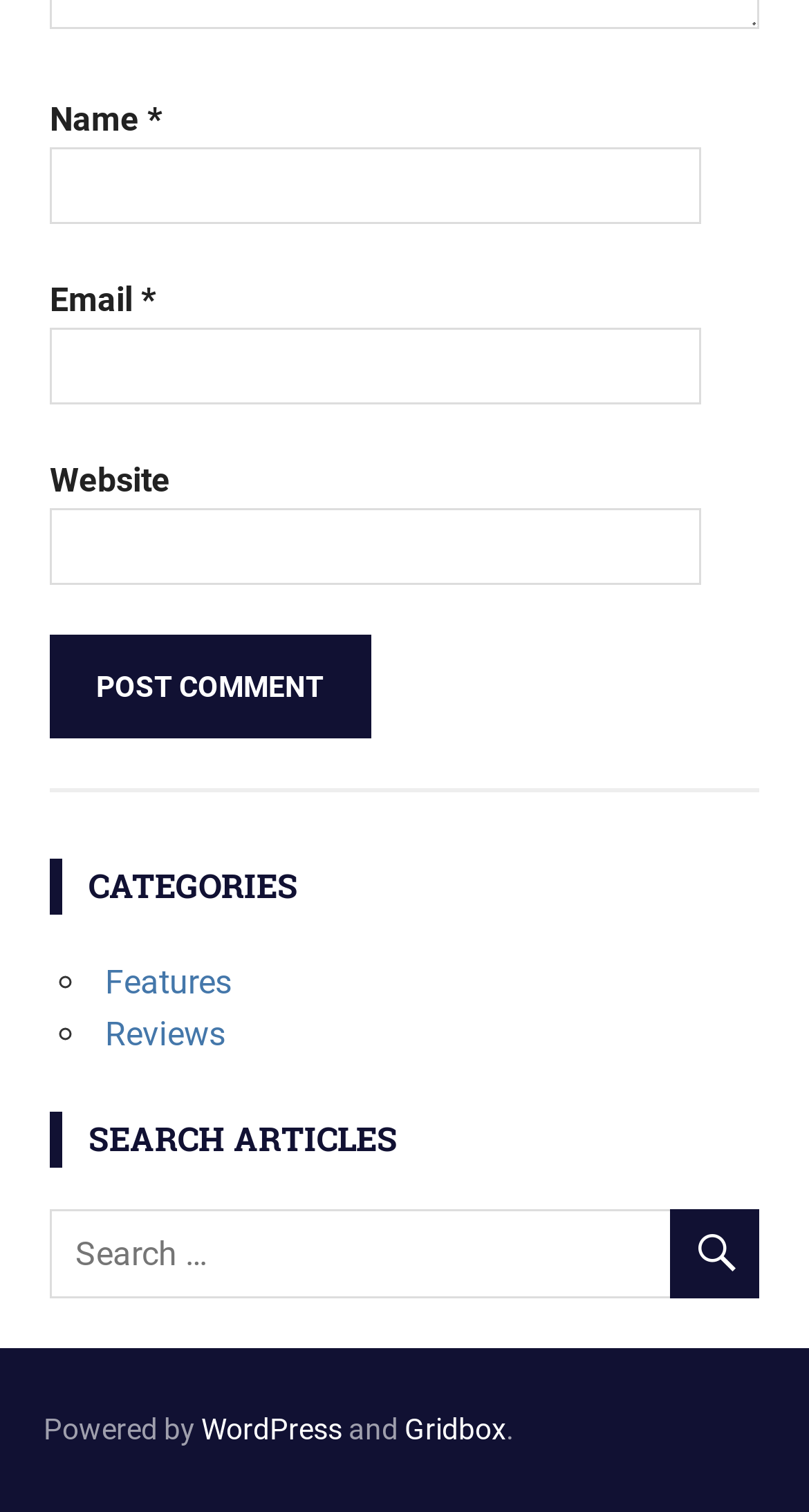Identify the bounding box for the described UI element: "parent_node: Email * aria-describedby="email-notes" name="email"".

[0.062, 0.216, 0.867, 0.267]